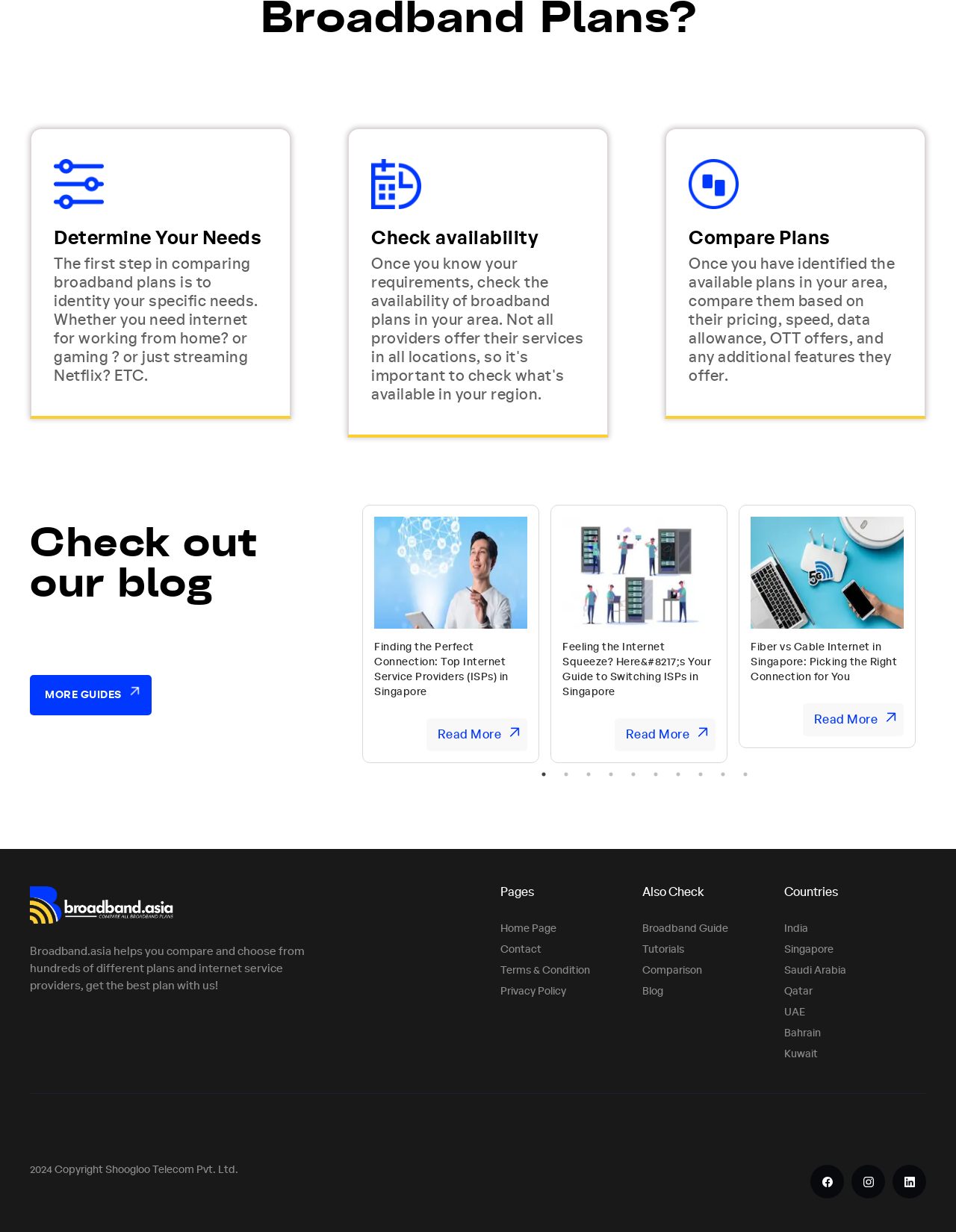What is the first step in comparing broadband plans?
Using the image as a reference, give a one-word or short phrase answer.

Determine Your Needs